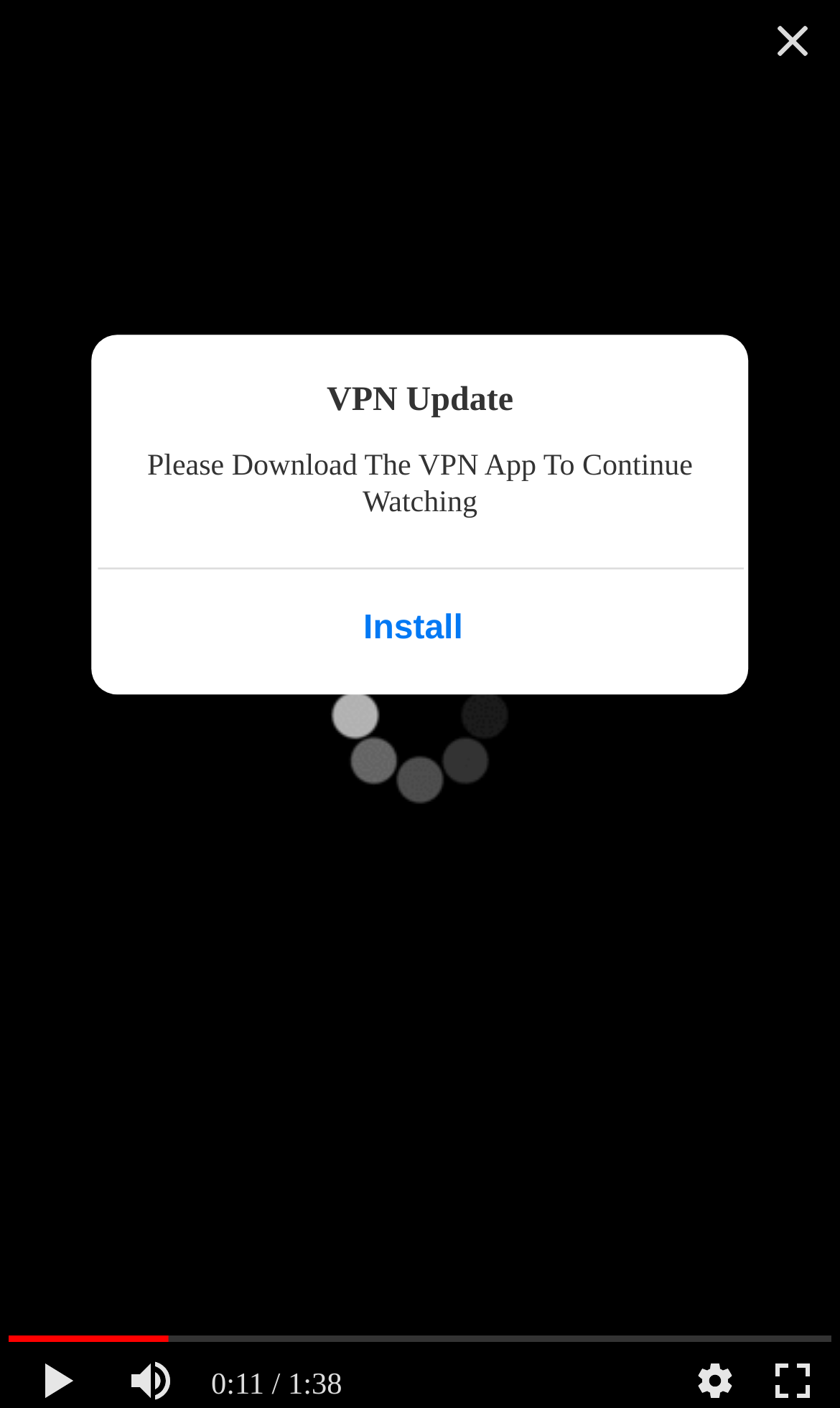Identify the bounding box coordinates of the specific part of the webpage to click to complete this instruction: "Click on the Trump manga image".

[0.253, 0.739, 0.747, 0.77]